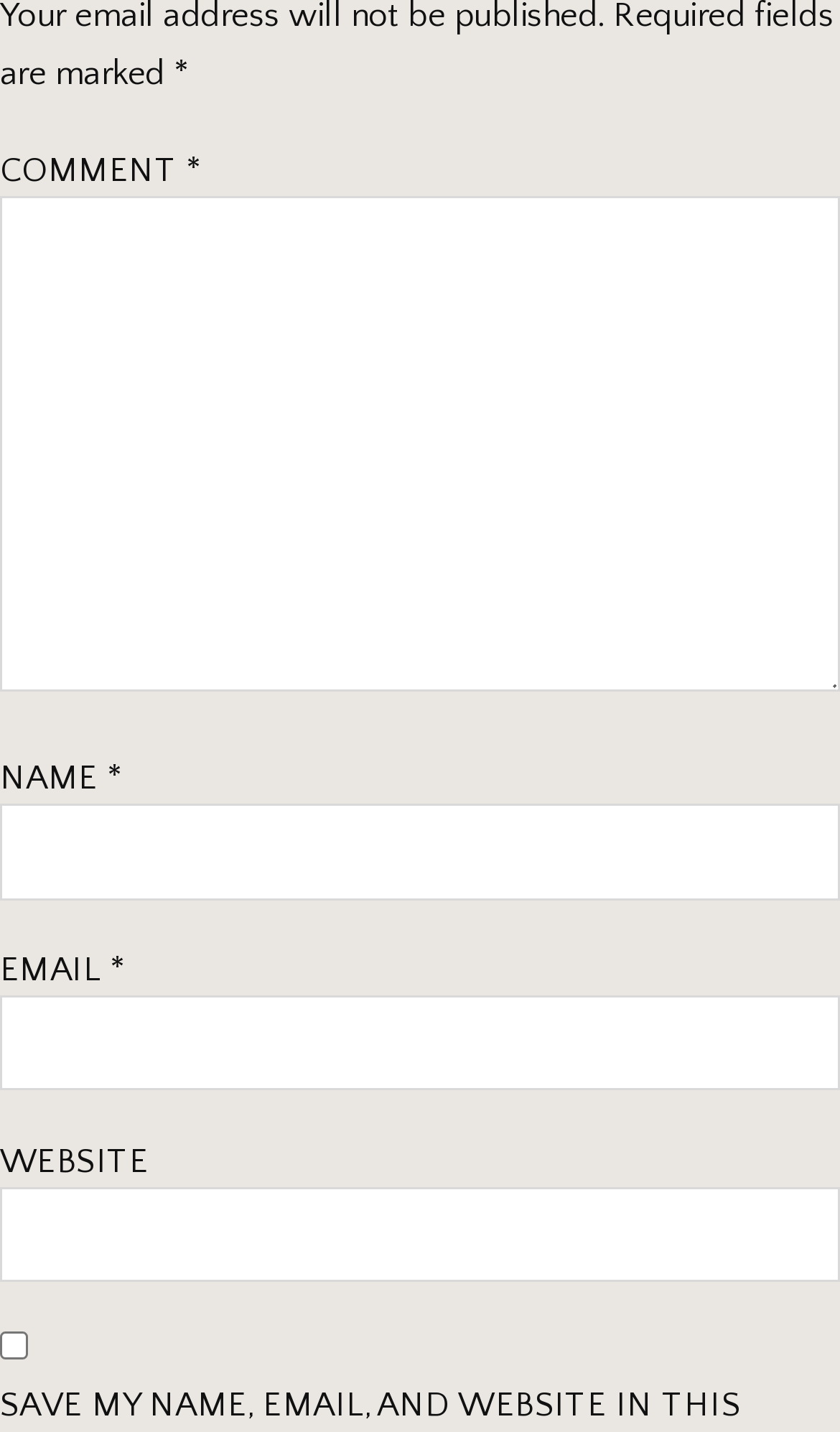What is the purpose of the checkbox?
Use the information from the screenshot to give a comprehensive response to the question.

The checkbox is labeled 'SAVE MY NAME, EMAIL, AND WEBSITE IN THIS BROWSER FOR THE NEXT TIME I COMMENT.' This suggests that its purpose is to save the user's comment information for future use.